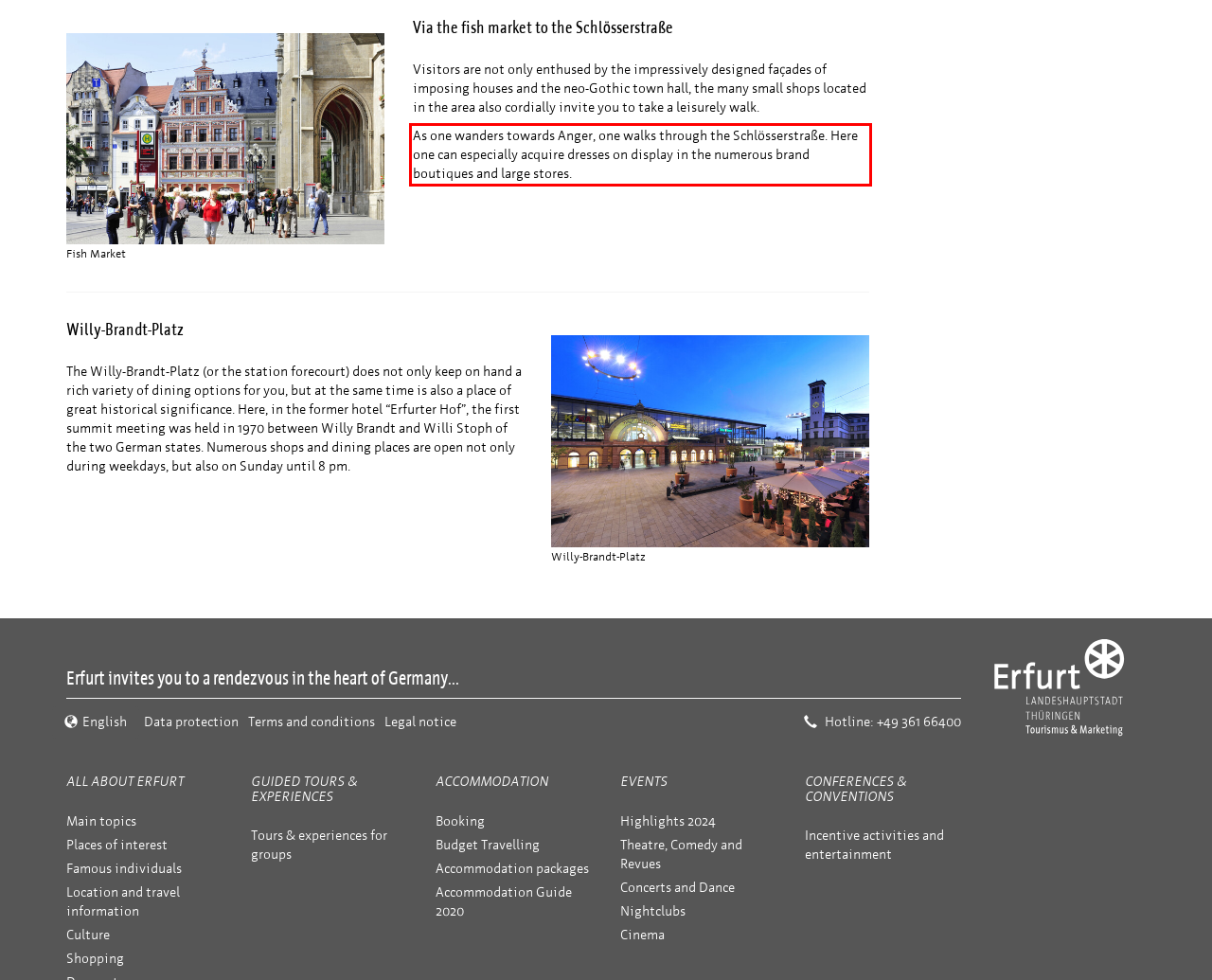By examining the provided screenshot of a webpage, recognize the text within the red bounding box and generate its text content.

As one wanders towards Anger, one walks through the Schlösserstraße. Here one can especially acquire dresses on display in the numerous brand boutiques and large stores.